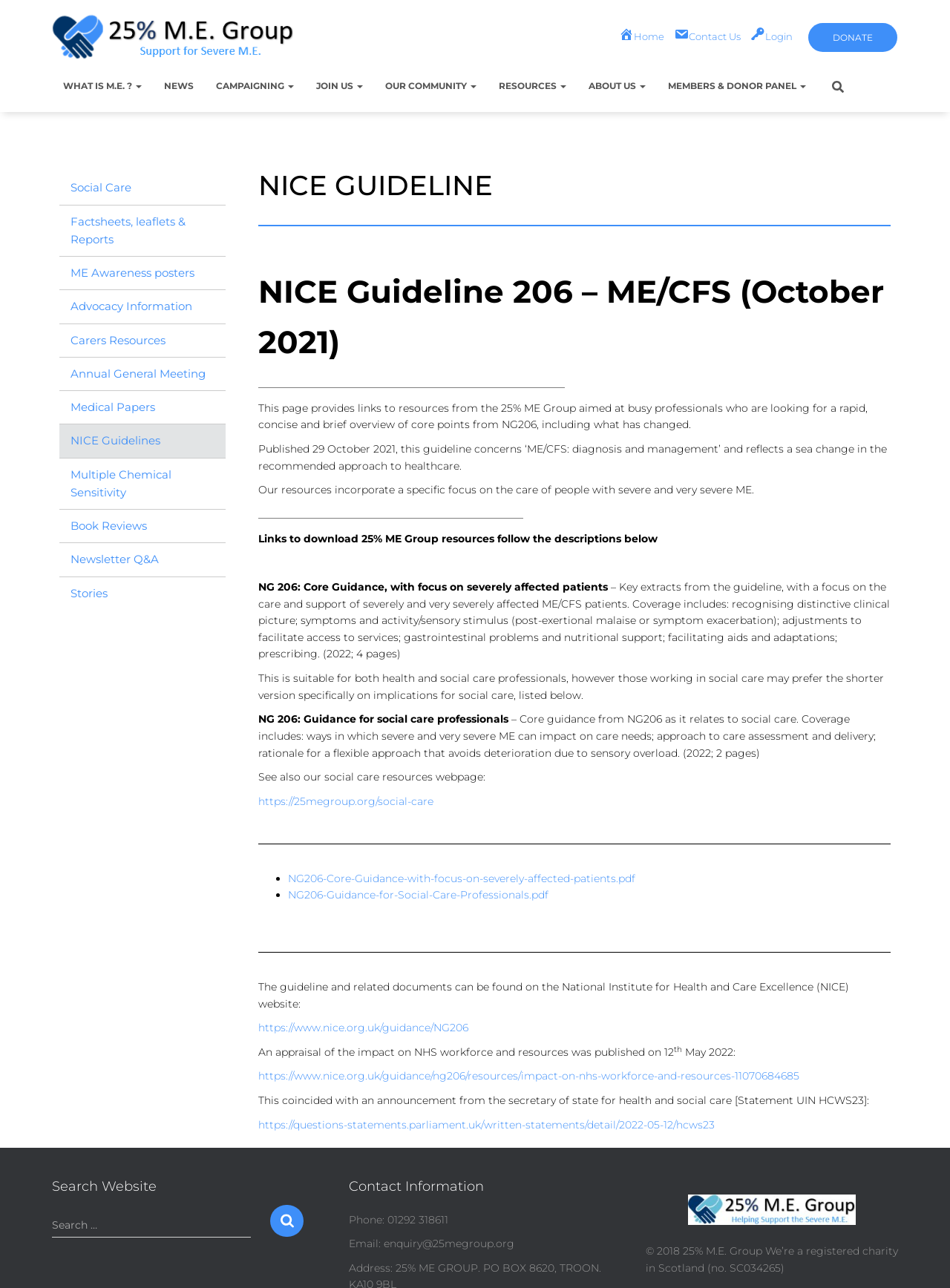Reply to the question with a single word or phrase:
What is the name of the organization?

25% M.E. Group